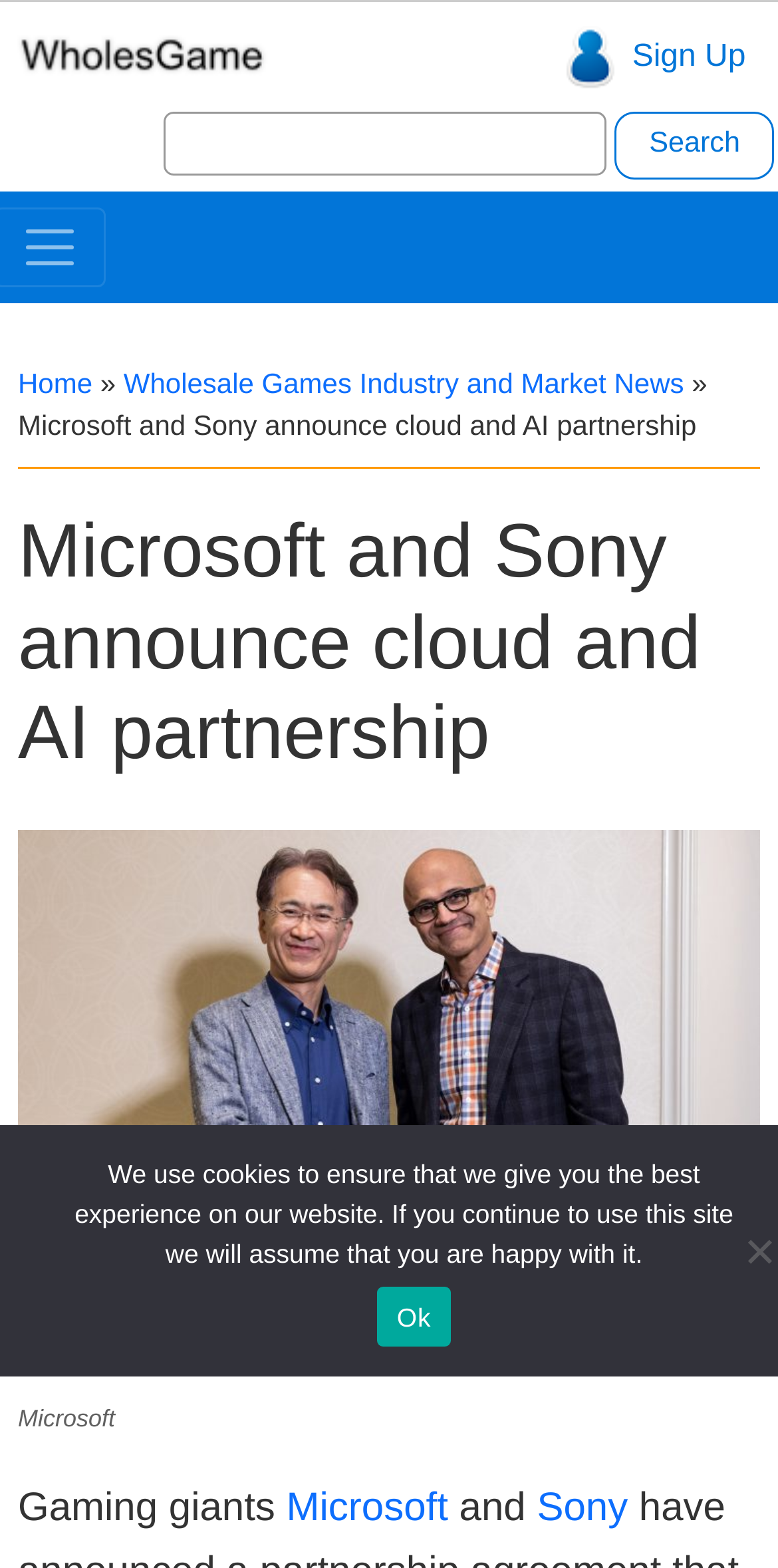Identify the main heading of the webpage and provide its text content.

Microsoft and Sony announce cloud and AI partnership